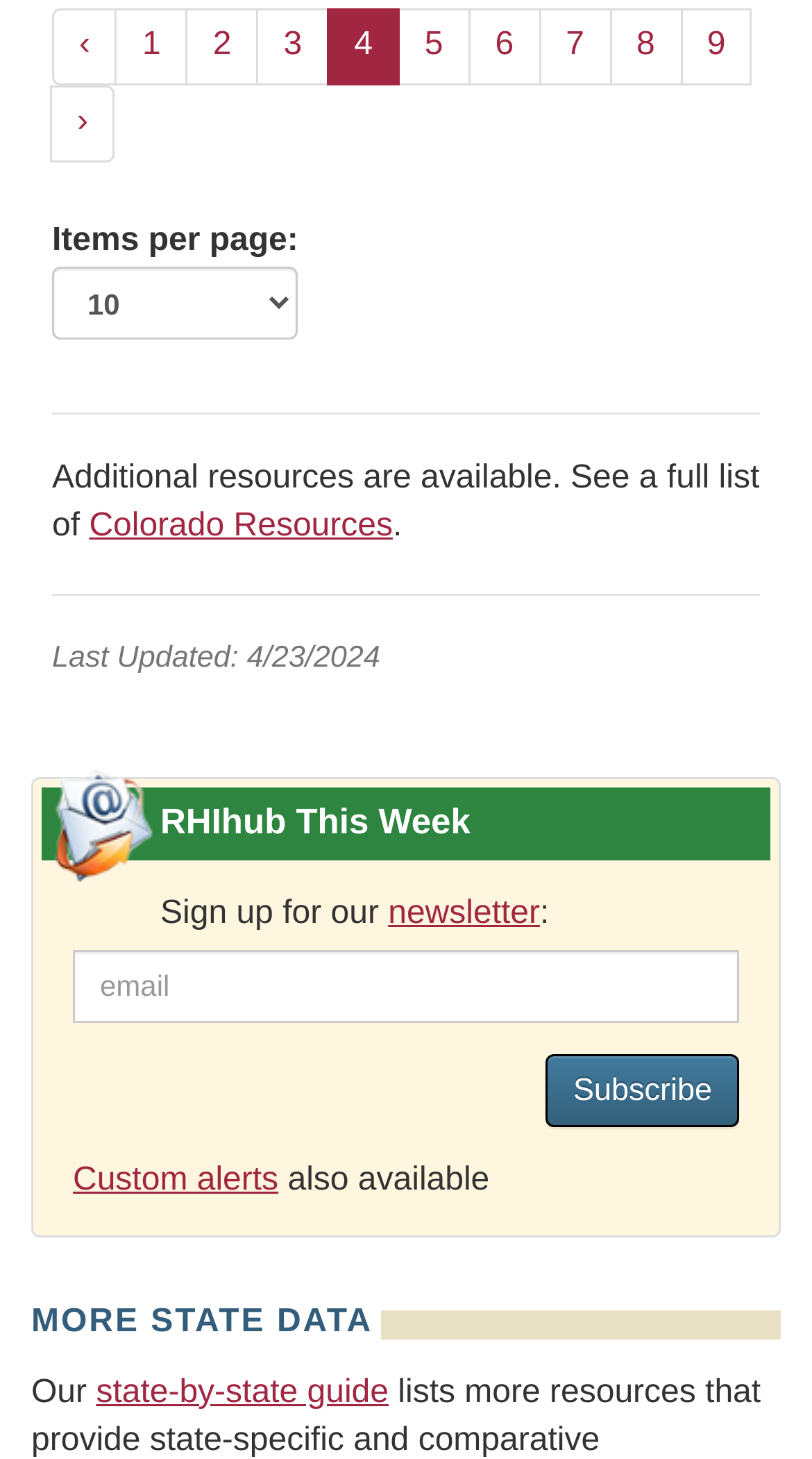Pinpoint the bounding box coordinates of the element you need to click to execute the following instruction: "subscribe to custom alerts". The bounding box should be represented by four float numbers between 0 and 1, in the format [left, top, right, bottom].

[0.09, 0.797, 0.343, 0.821]